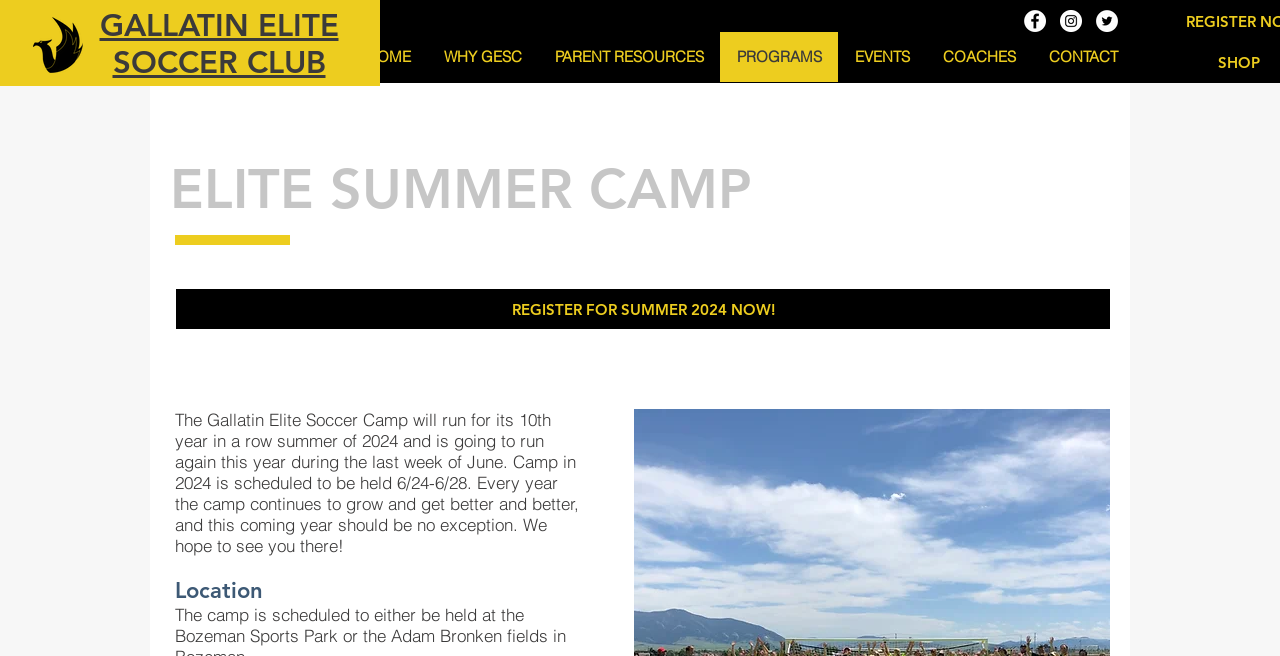Identify the bounding box coordinates of the clickable section necessary to follow the following instruction: "Click on Facebook link". The coordinates should be presented as four float numbers from 0 to 1, i.e., [left, top, right, bottom].

[0.8, 0.015, 0.817, 0.049]